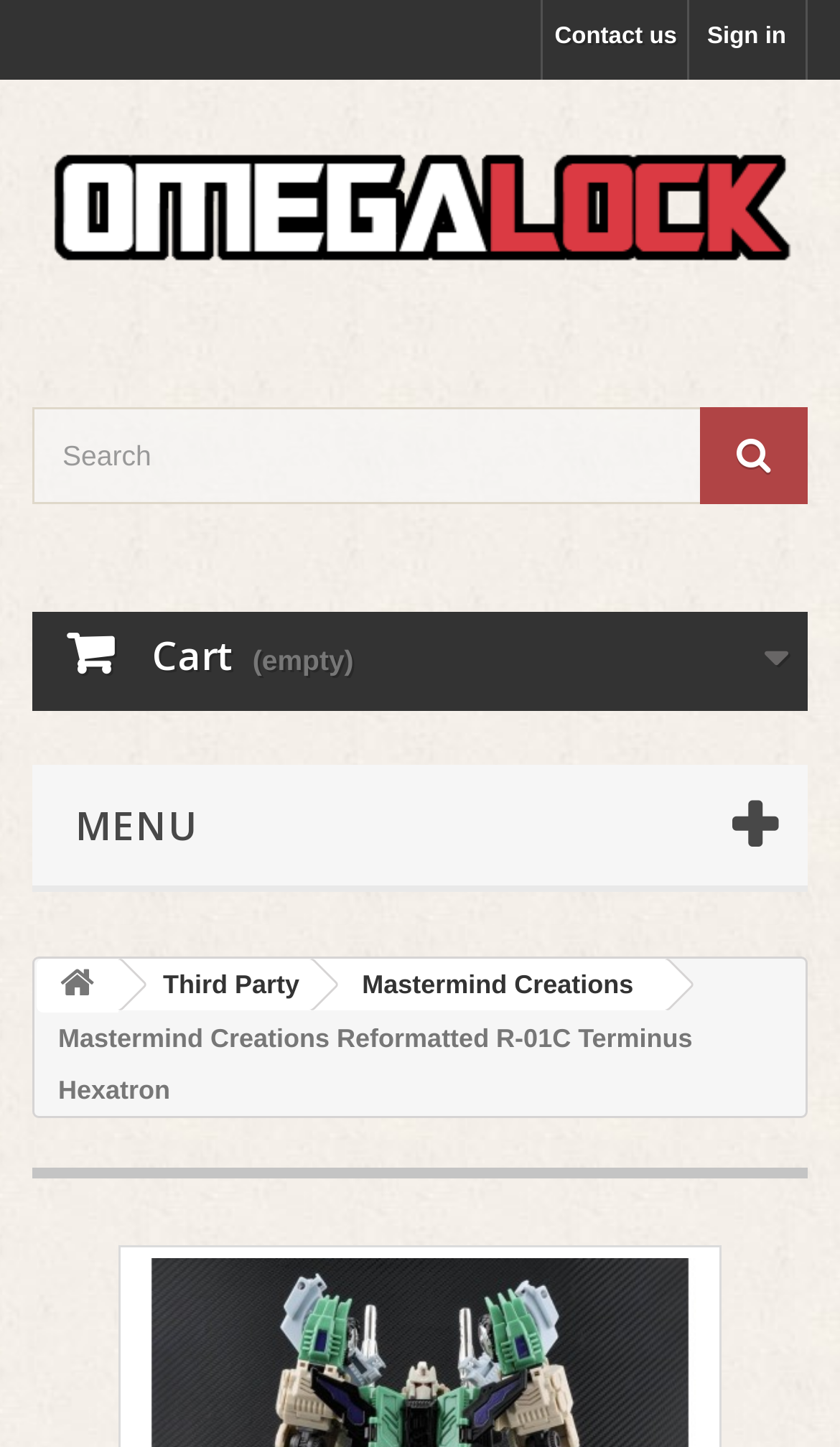Please identify the bounding box coordinates of the element on the webpage that should be clicked to follow this instruction: "Search for products". The bounding box coordinates should be given as four float numbers between 0 and 1, formatted as [left, top, right, bottom].

[0.038, 0.282, 0.962, 0.349]